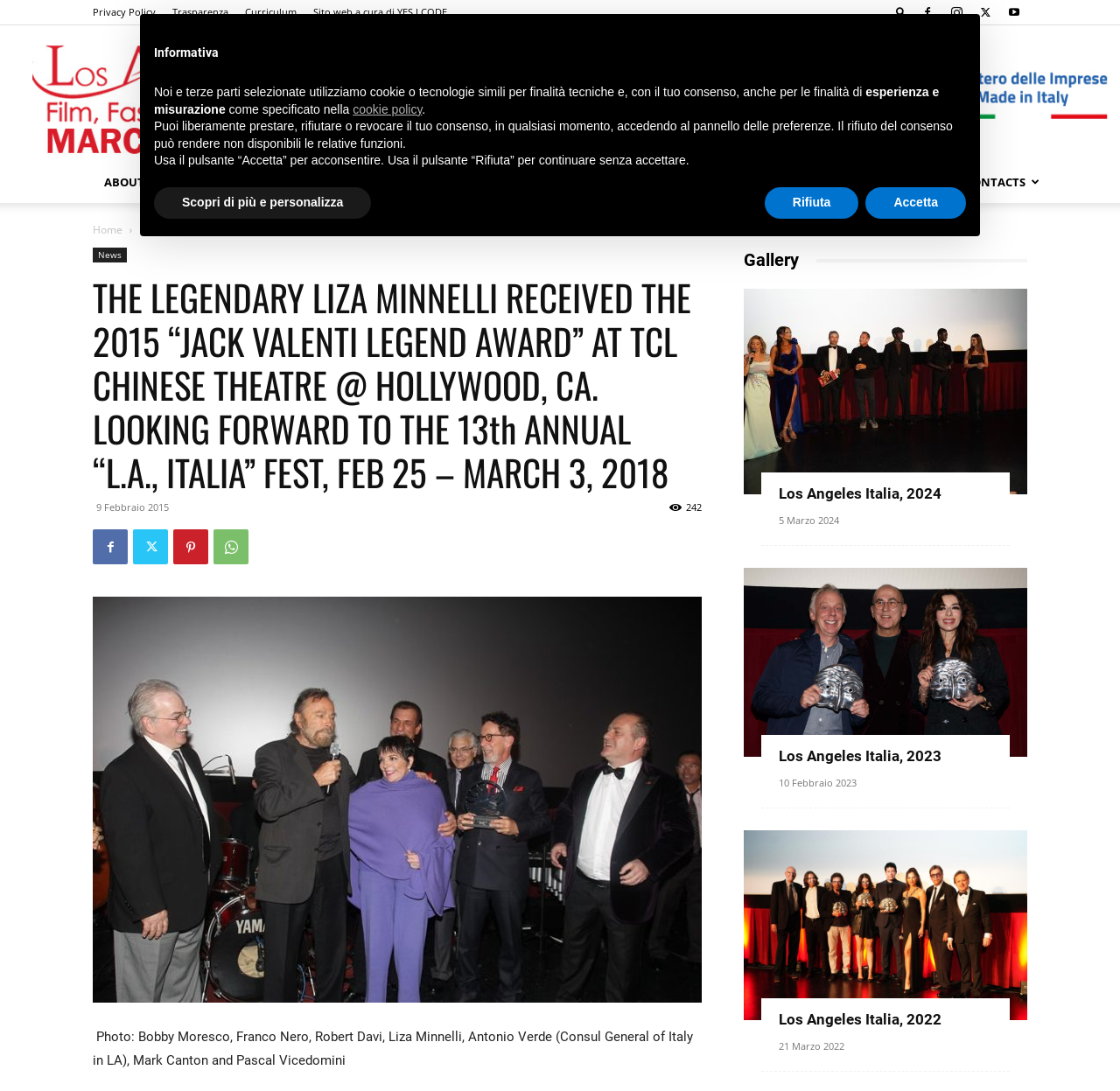Please provide a brief answer to the following inquiry using a single word or phrase:
What is the name of the theatre where Liza Minnelli received the award?

TCL Chinese Theatre